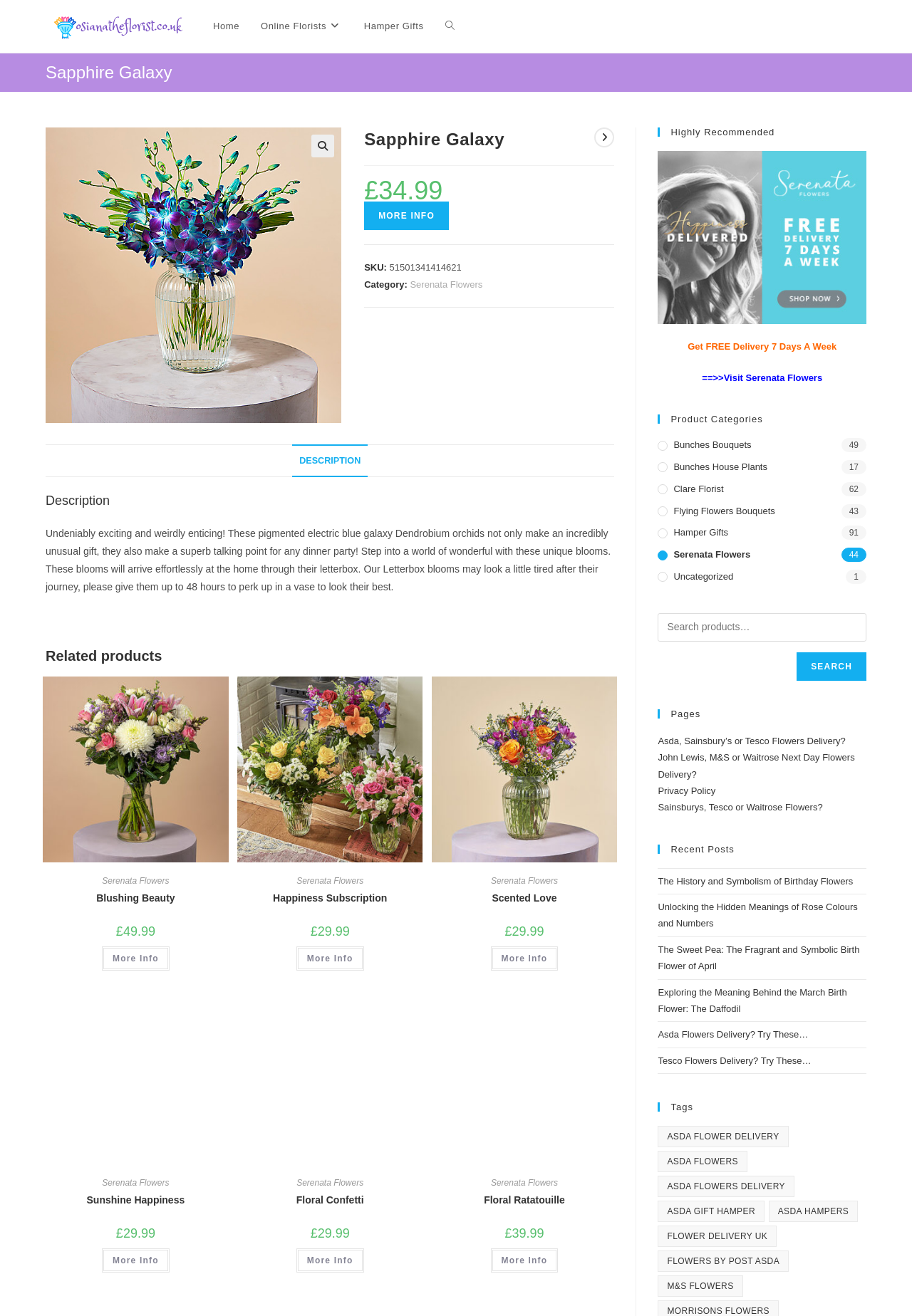What is the category of the Sapphire Galaxy?
Please use the visual content to give a single word or phrase answer.

Serenata Flowers